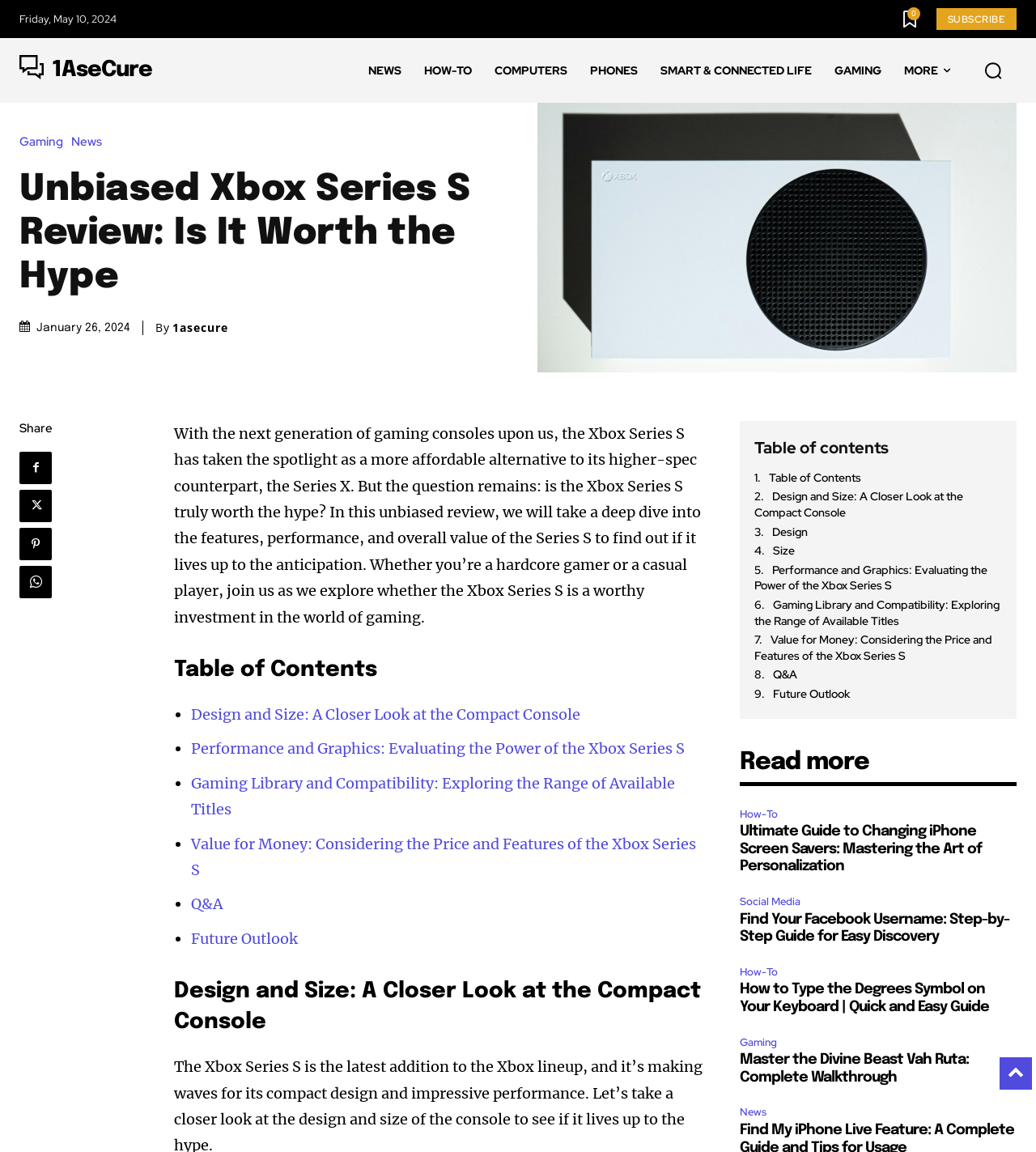What is the author of the article?
Look at the image and answer the question using a single word or phrase.

1asecure